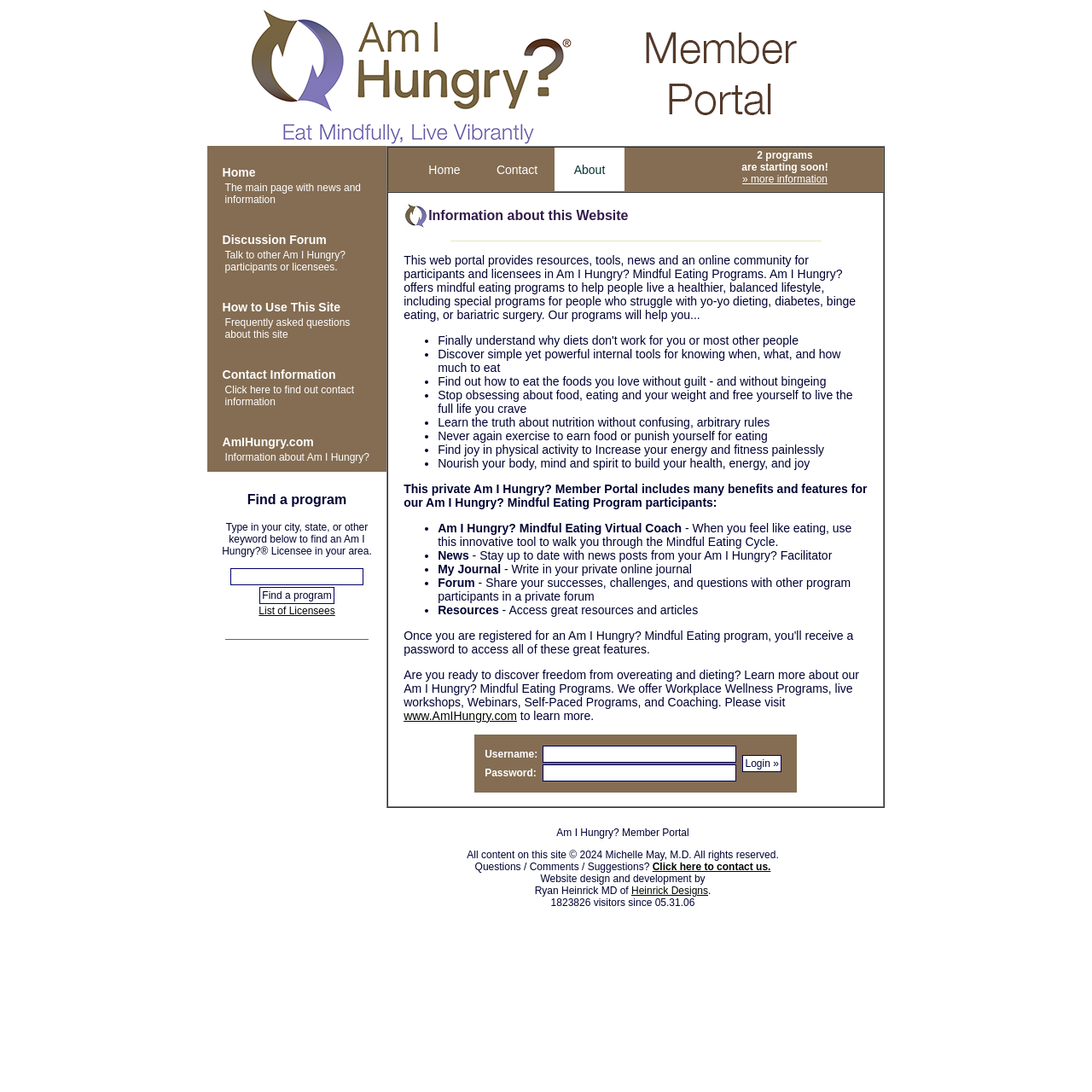How many sections are available on the left side of the webpage?
From the screenshot, provide a brief answer in one word or phrase.

6